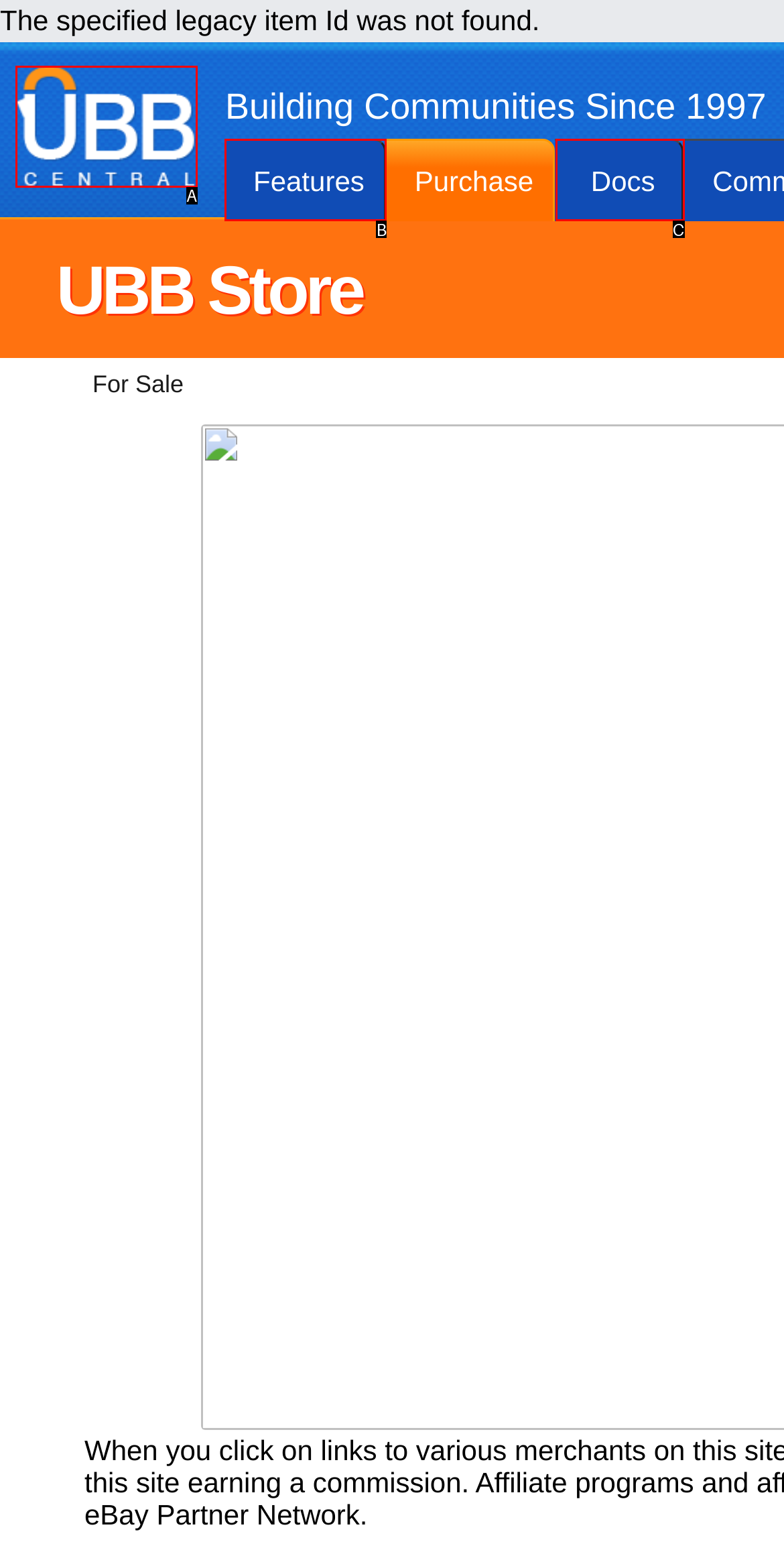Match the following description to a UI element: alt="UBB Central" title="UBB Central"
Provide the letter of the matching option directly.

A